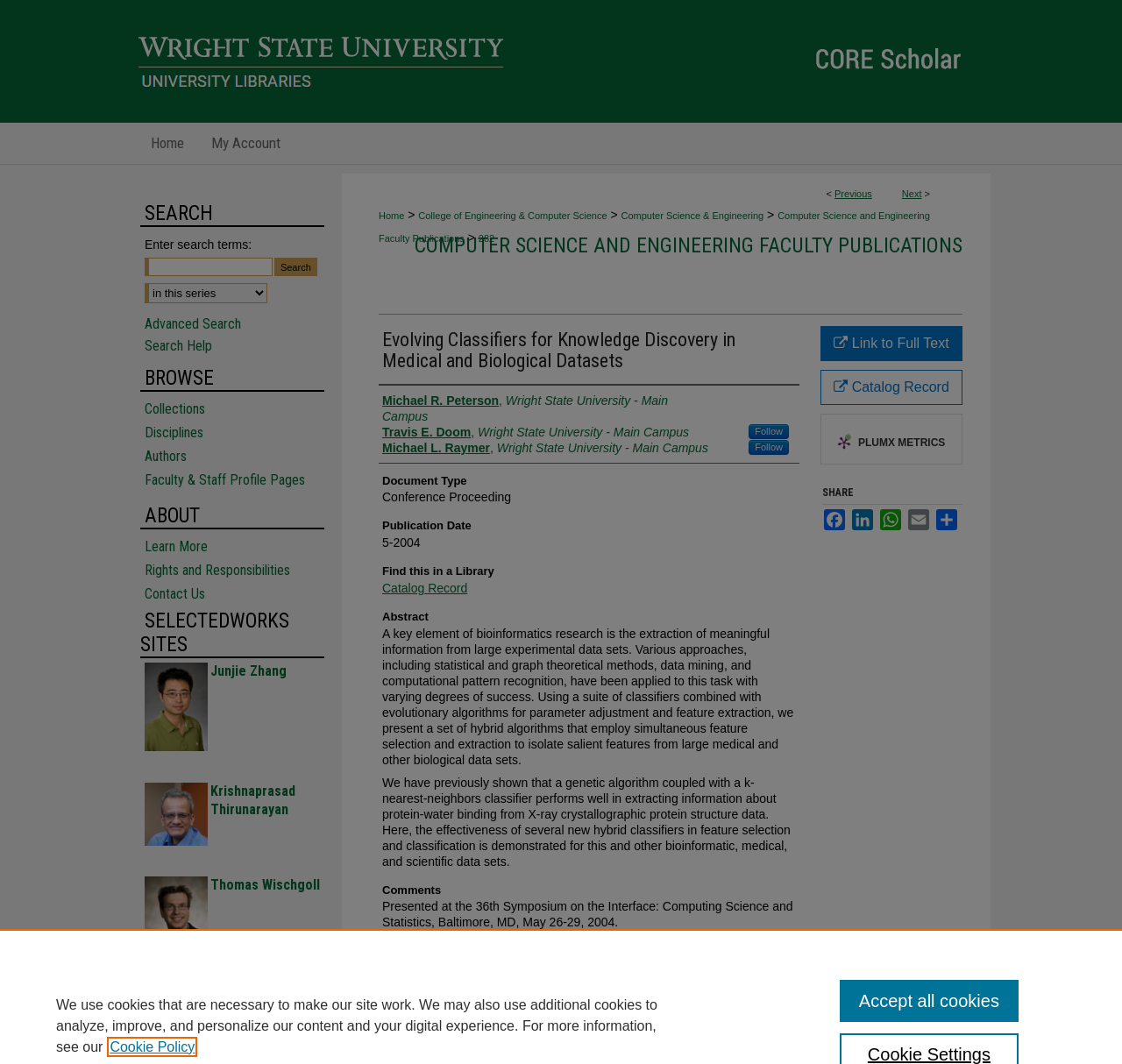Determine the bounding box coordinates of the clickable element to achieve the following action: 'Learn more about the repository'. Provide the coordinates as four float values between 0 and 1, formatted as [left, top, right, bottom].

[0.129, 0.506, 0.305, 0.522]